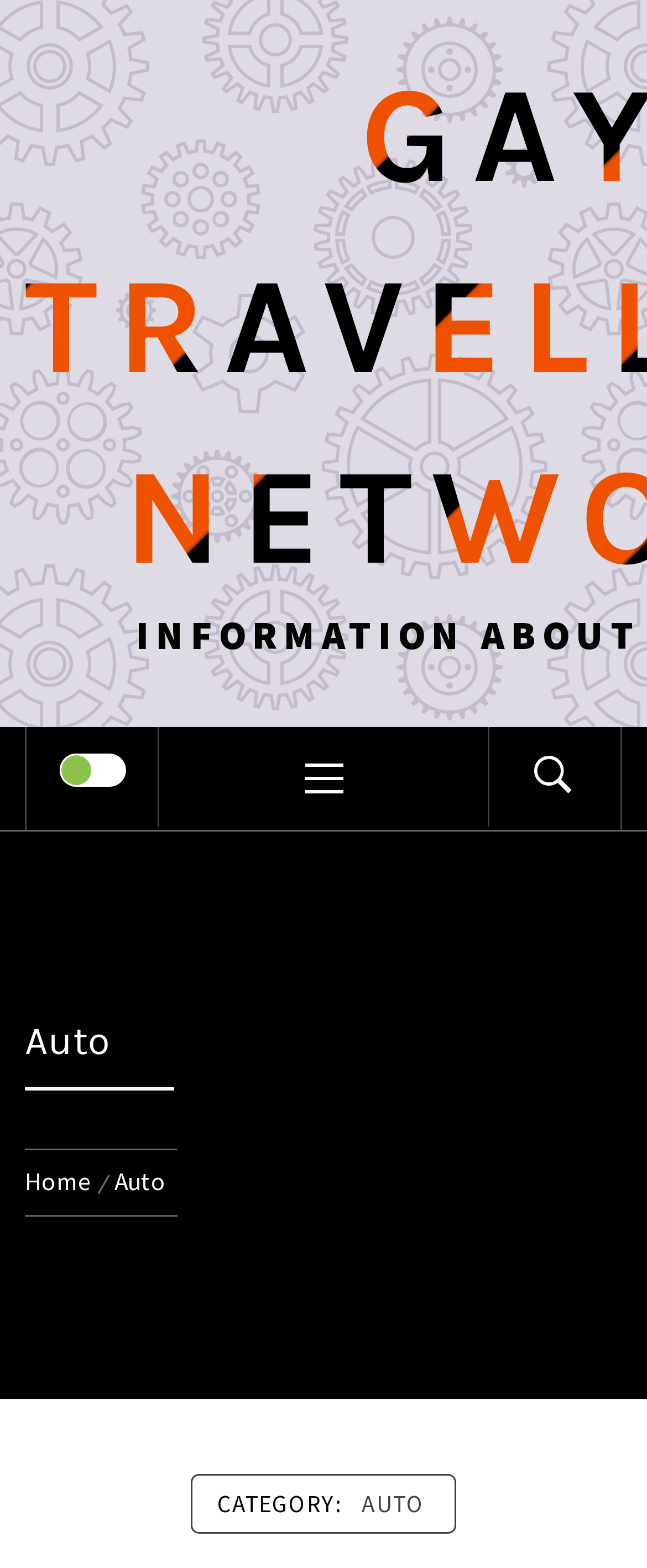Refer to the element description January 3, 2023January 3, 2023 and identify the corresponding bounding box in the screenshot. Format the coordinates as (top-left x, top-left y, bottom-right x, bottom-right y) with values in the range of 0 to 1.

None